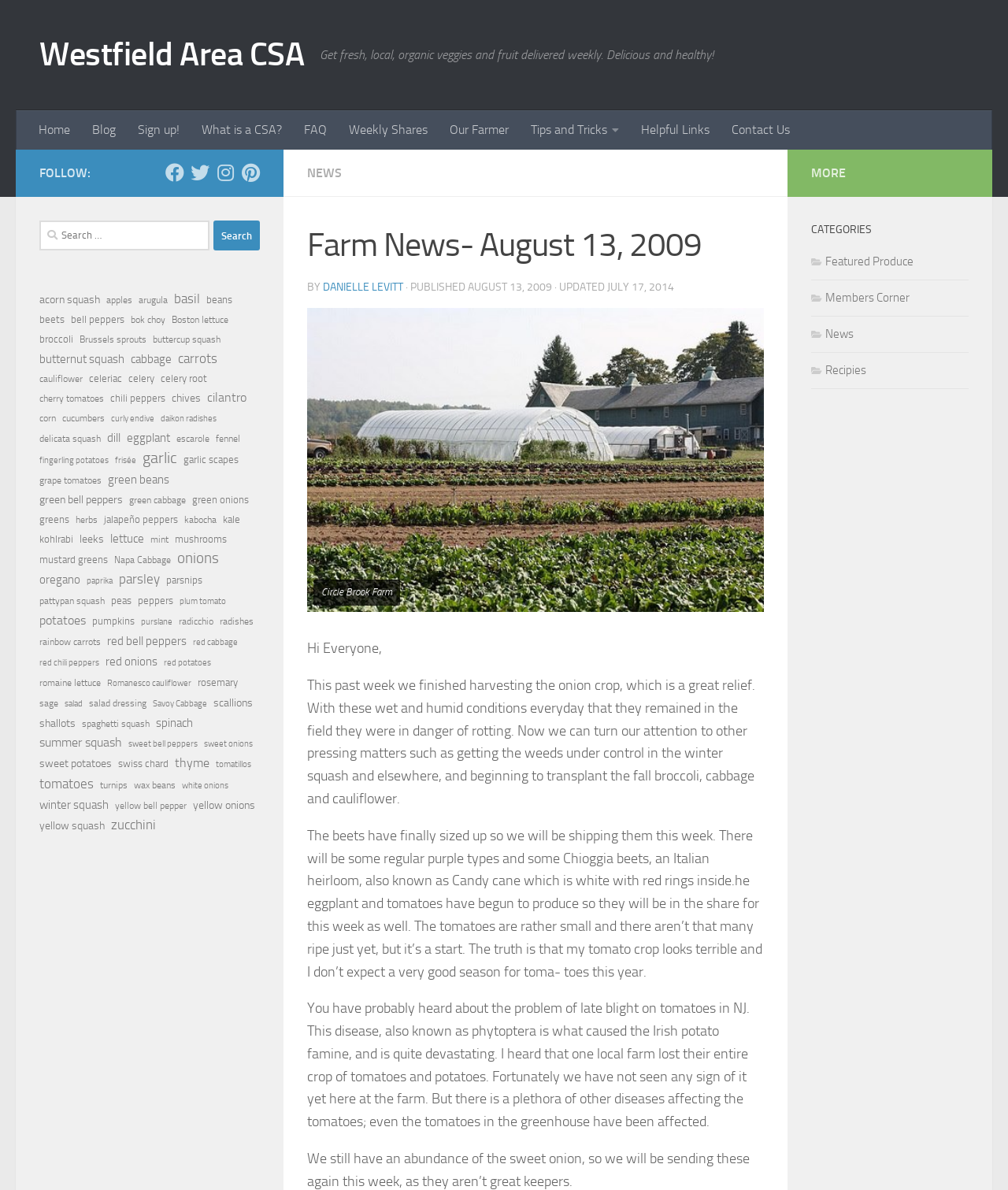Locate the bounding box coordinates of the area that needs to be clicked to fulfill the following instruction: "Follow on Facebook". The coordinates should be in the format of four float numbers between 0 and 1, namely [left, top, right, bottom].

[0.164, 0.137, 0.183, 0.153]